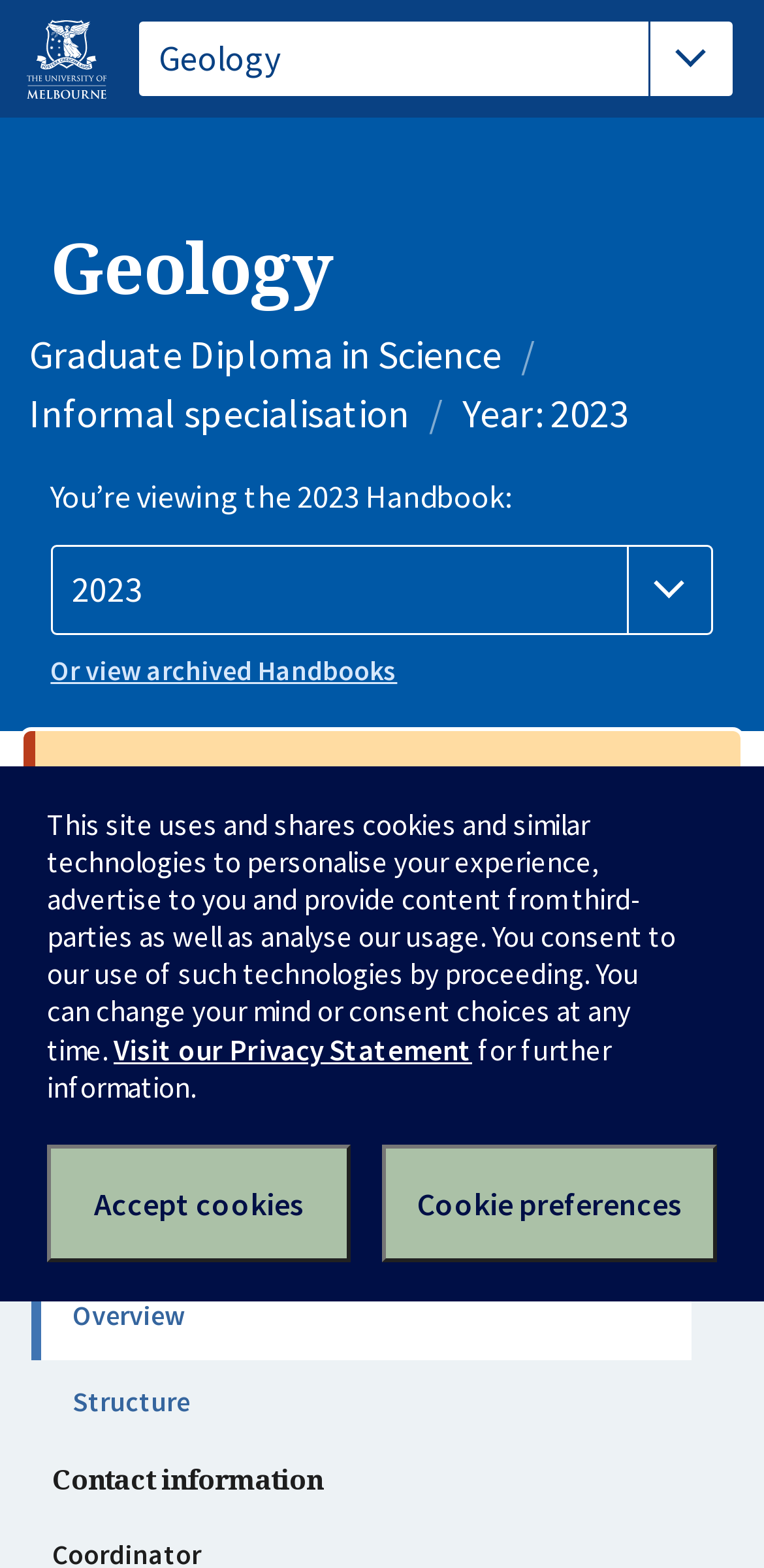Use a single word or phrase to respond to the question:
What is the purpose of the combobox?

Select handbook year